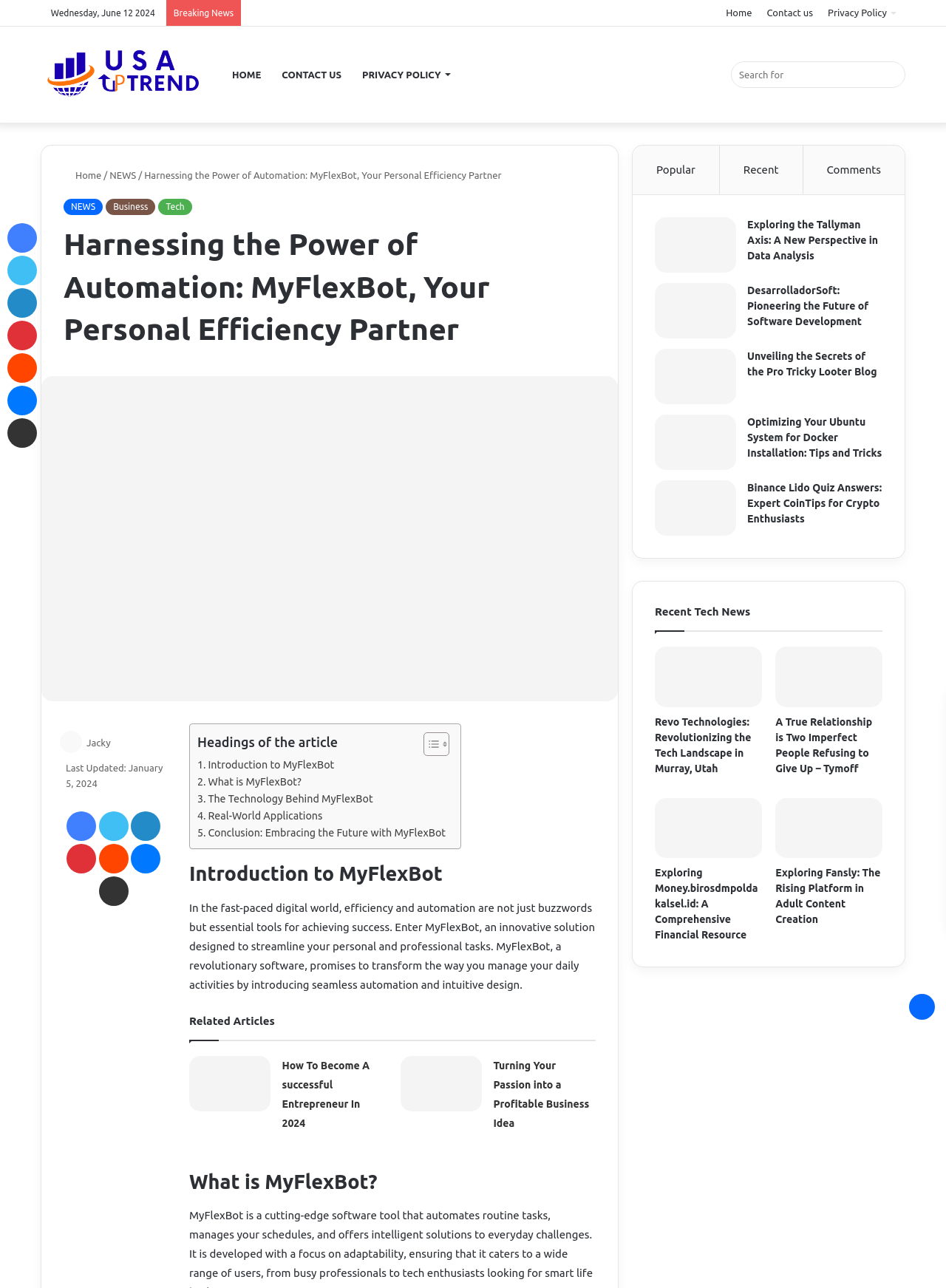Provide the bounding box coordinates of the HTML element described by the text: "Privacy Policy". The coordinates should be in the format [left, top, right, bottom] with values between 0 and 1.

[0.372, 0.021, 0.486, 0.095]